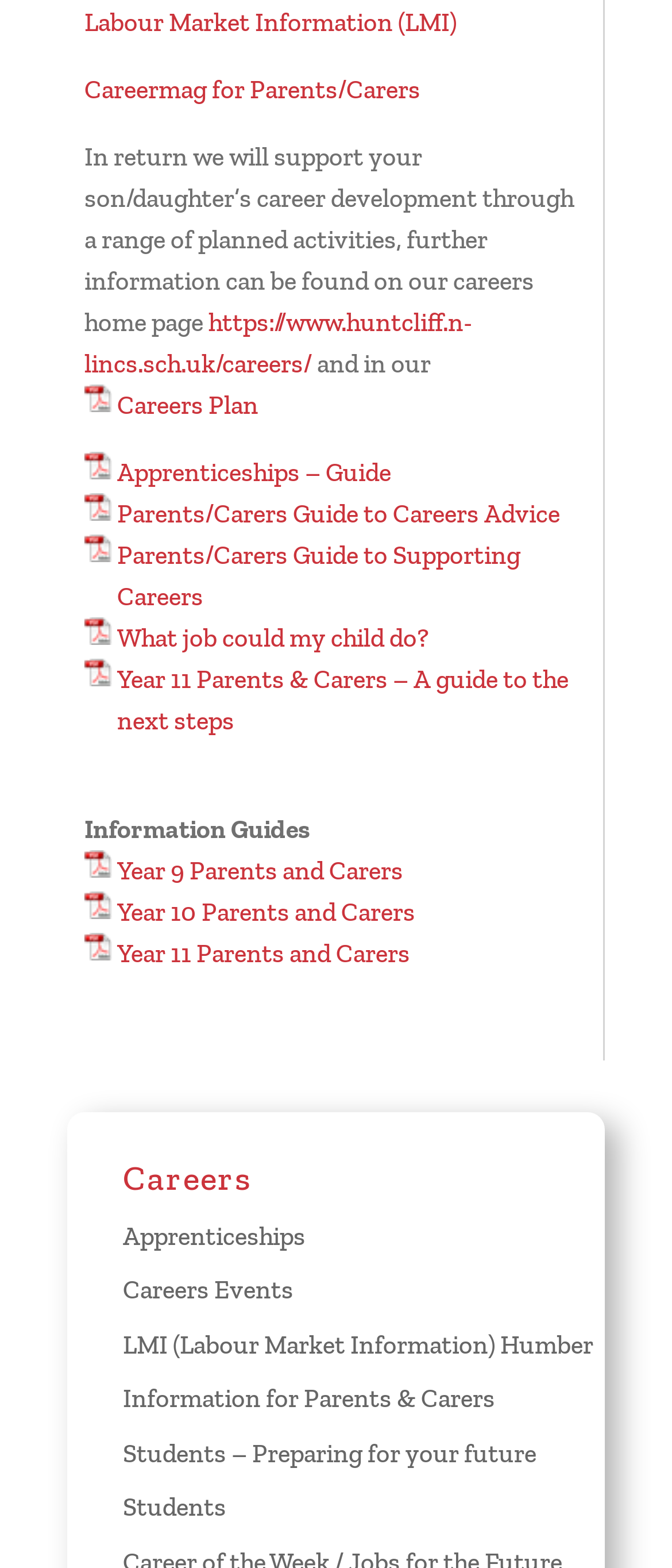Please find the bounding box for the UI component described as follows: "alt="Drew & Jonathan"".

None